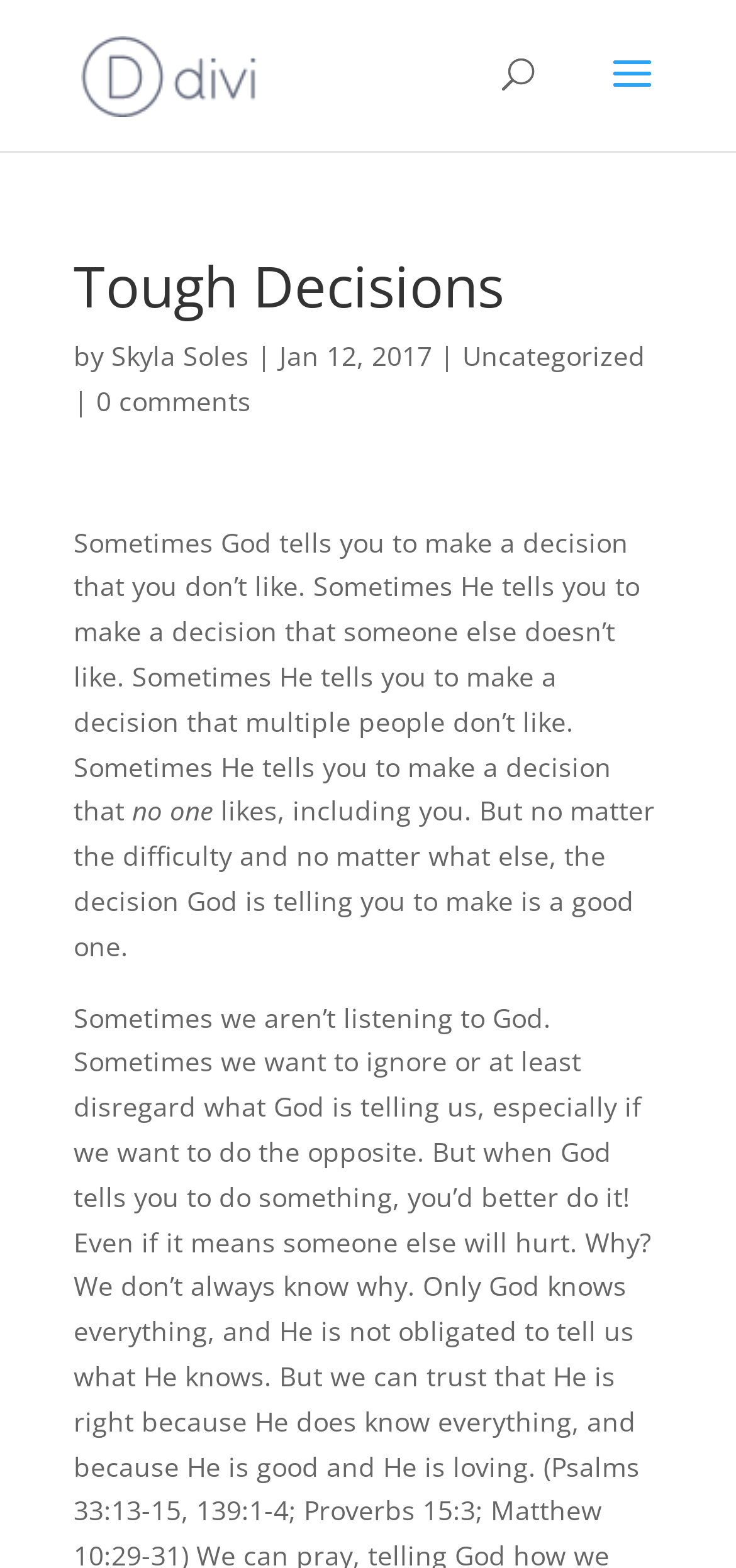Provide a thorough description of this webpage.

The webpage is a blog titled "Tough Decisions | A Blog". At the top left, there is a link "A Blog" accompanied by an image with the same name. Below this, there is a search bar that spans across most of the width of the page. 

Underneath the search bar, there is a heading "Tough Decisions" followed by the author's name "Skyla Soles" and the date "Jan 12, 2017". To the right of the date, there is a link "Uncategorized". 

Below this section, there is a paragraph of text that discusses making difficult decisions based on God's will, even if they are unpopular with others. The text is divided into three sections, with the middle section "no one" standing out from the rest of the text. 

At the top right, there is a link "0 comments", indicating that there are no comments on the blog post. Overall, the webpage has a simple layout with a focus on the blog post's content.